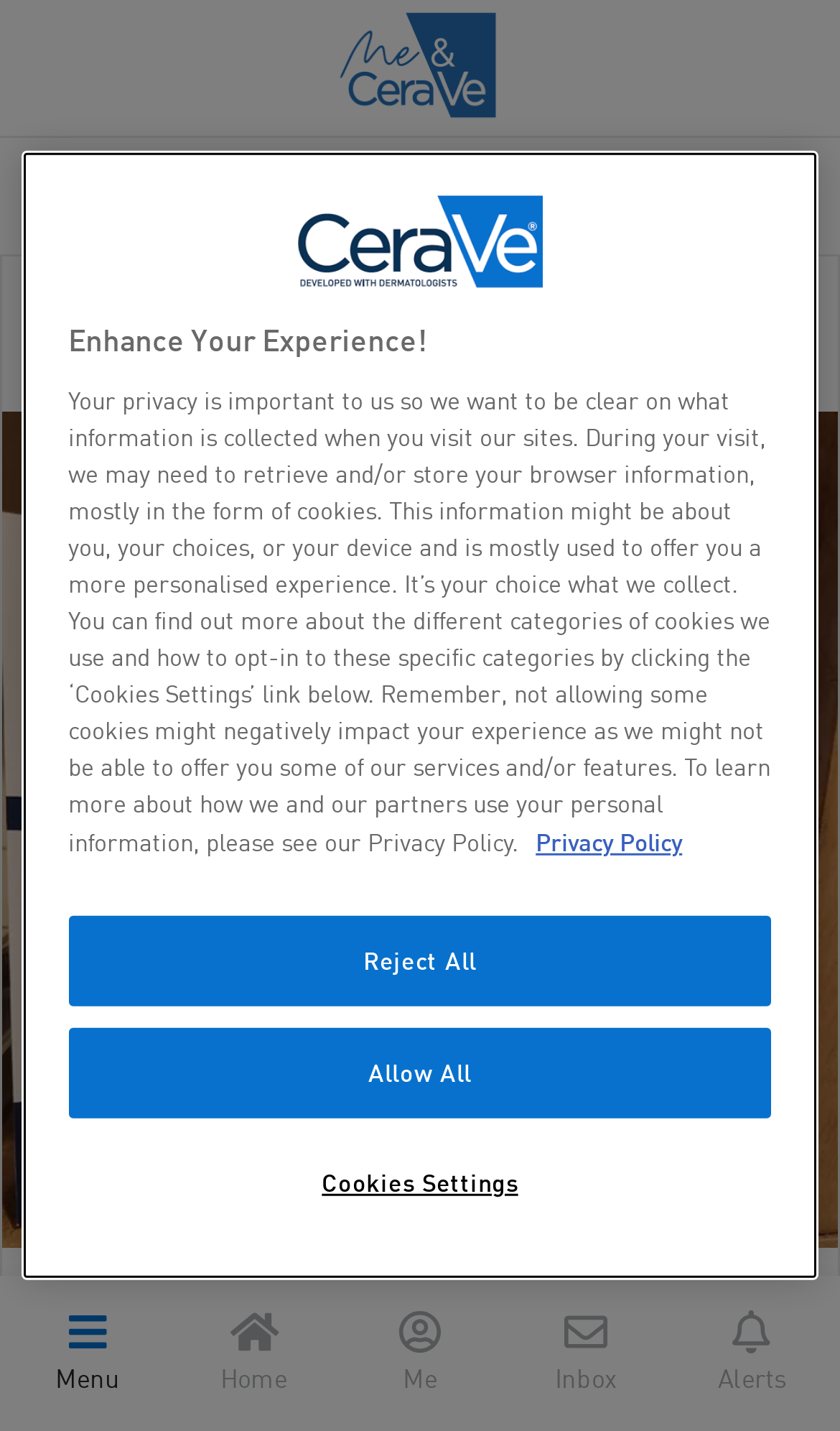How many navigation links are there?
Please provide a detailed and comprehensive answer to the question.

I counted the number of navigation links by looking at the link elements with the texts 'Home', 'CeraVe Snaps', 'Inbox', and 'Alerts' which are located at the bottom of the webpage.